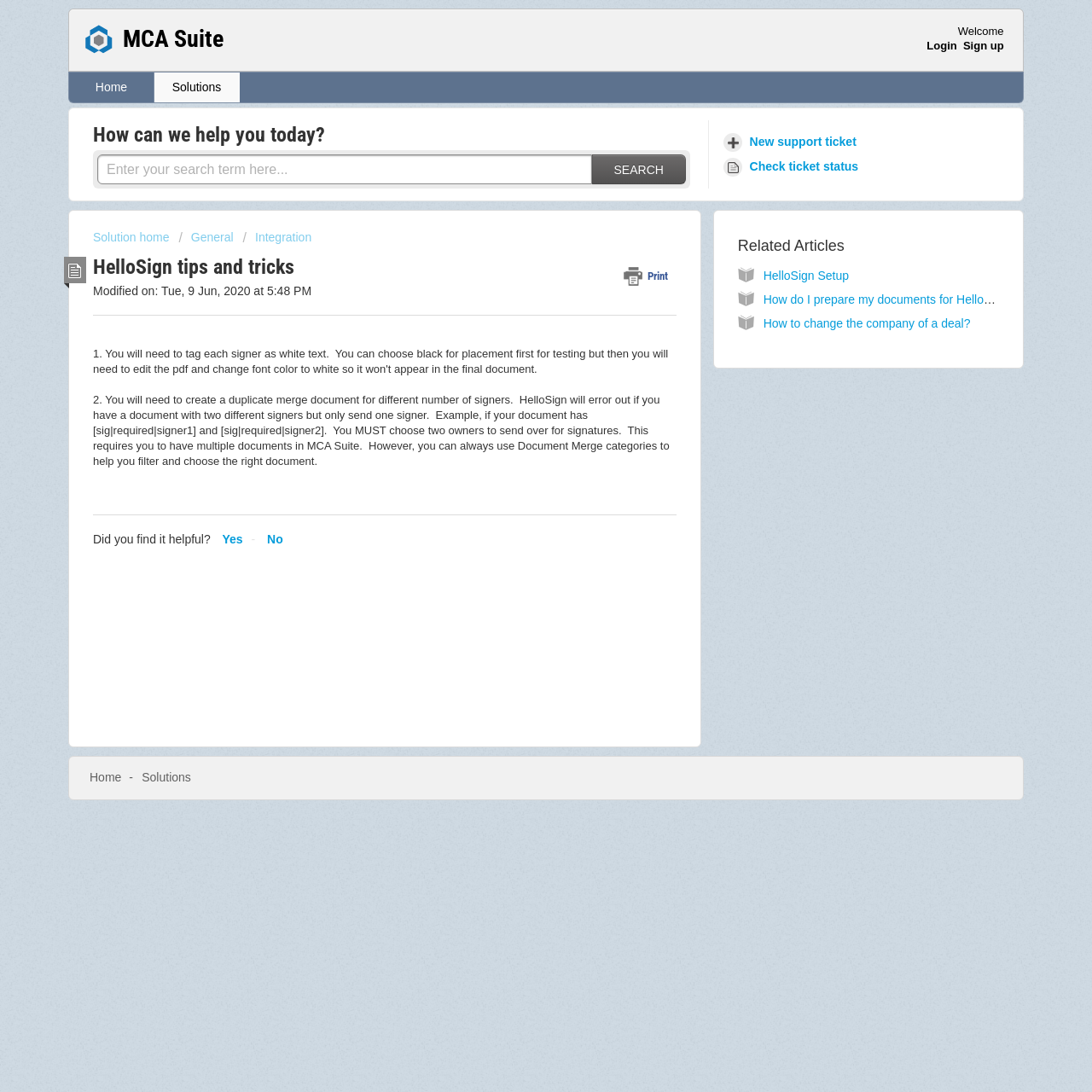Provide your answer in a single word or phrase: 
What is the error that occurs when sending one signer for a document with two signers?

HelloSign error